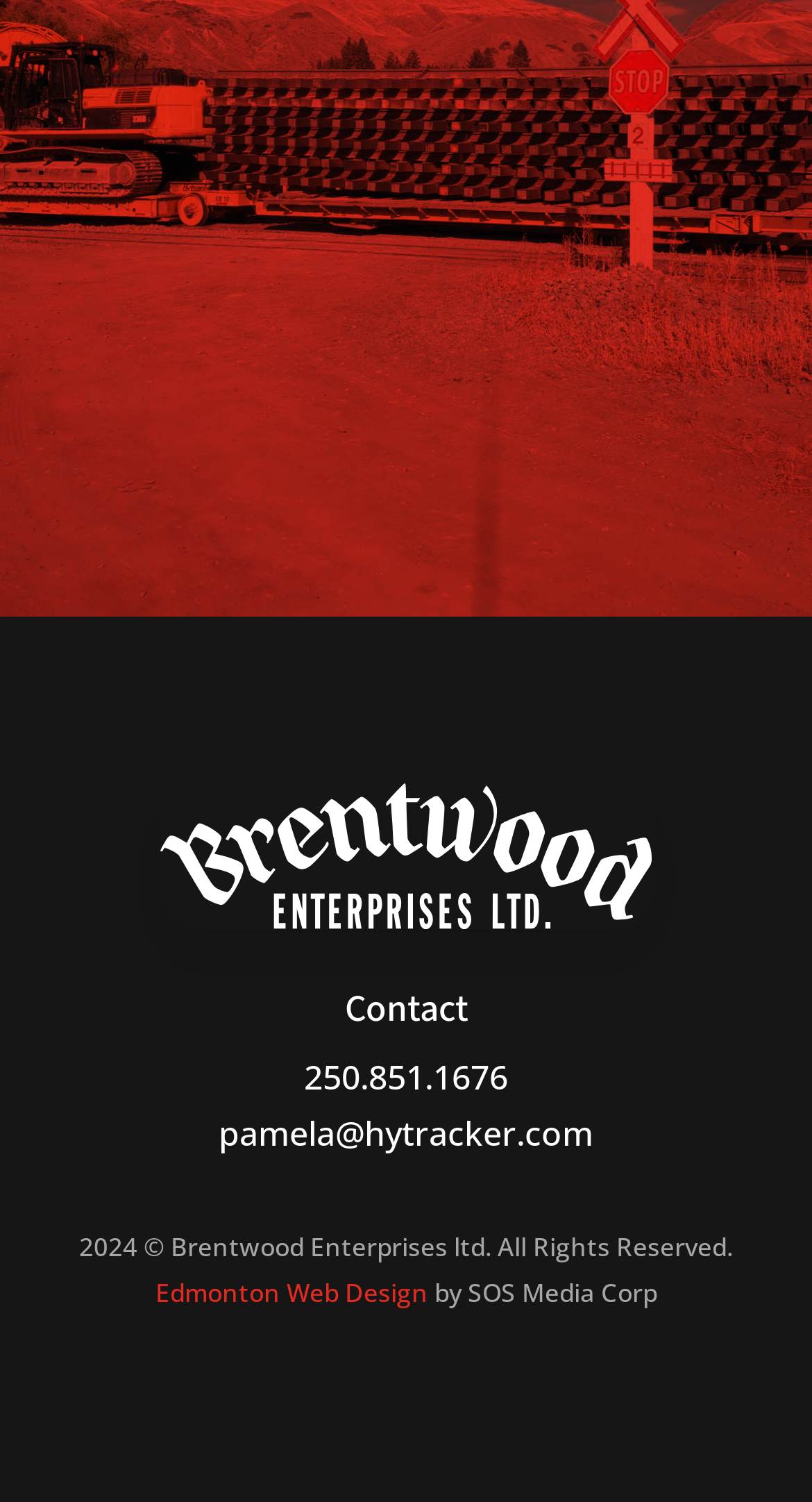Locate the UI element described as follows: "pamela@hytracker.com". Return the bounding box coordinates as four float numbers between 0 and 1 in the order [left, top, right, bottom].

[0.269, 0.739, 0.731, 0.77]